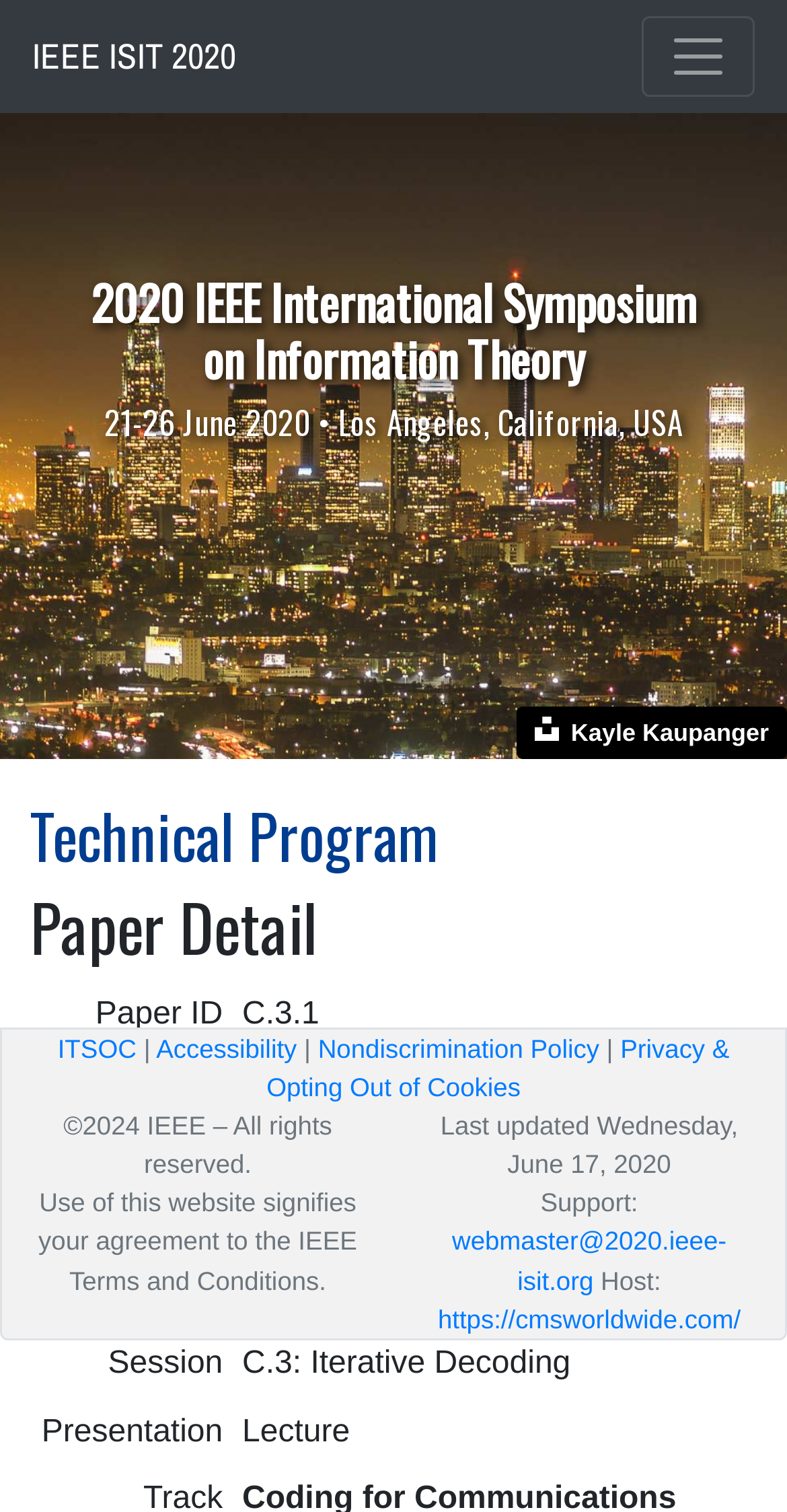Answer the question below with a single word or a brief phrase: 
How many paper details are listed?

4